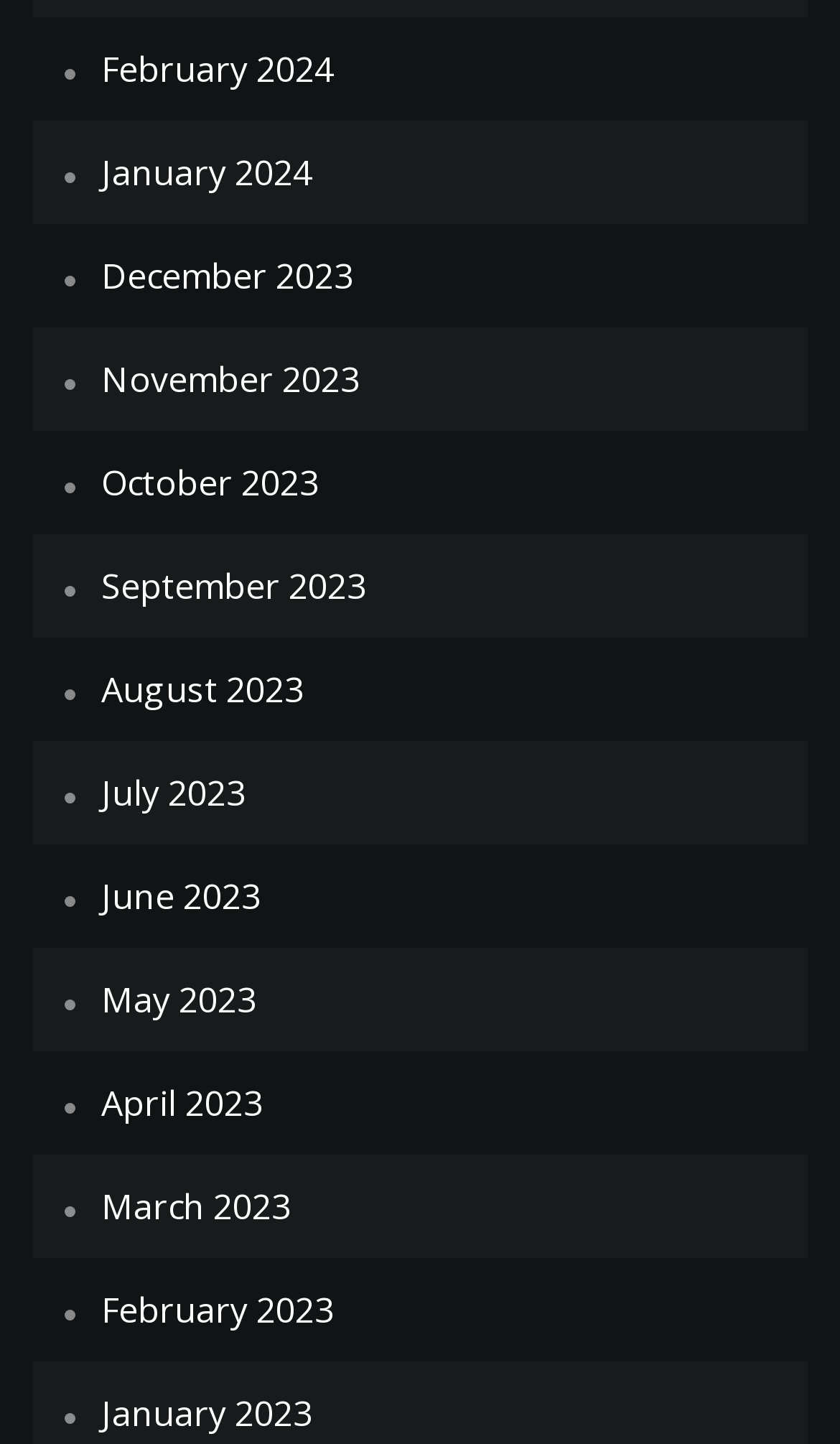Identify the bounding box coordinates of the area that should be clicked in order to complete the given instruction: "Explore October 2023". The bounding box coordinates should be four float numbers between 0 and 1, i.e., [left, top, right, bottom].

[0.121, 0.318, 0.379, 0.351]